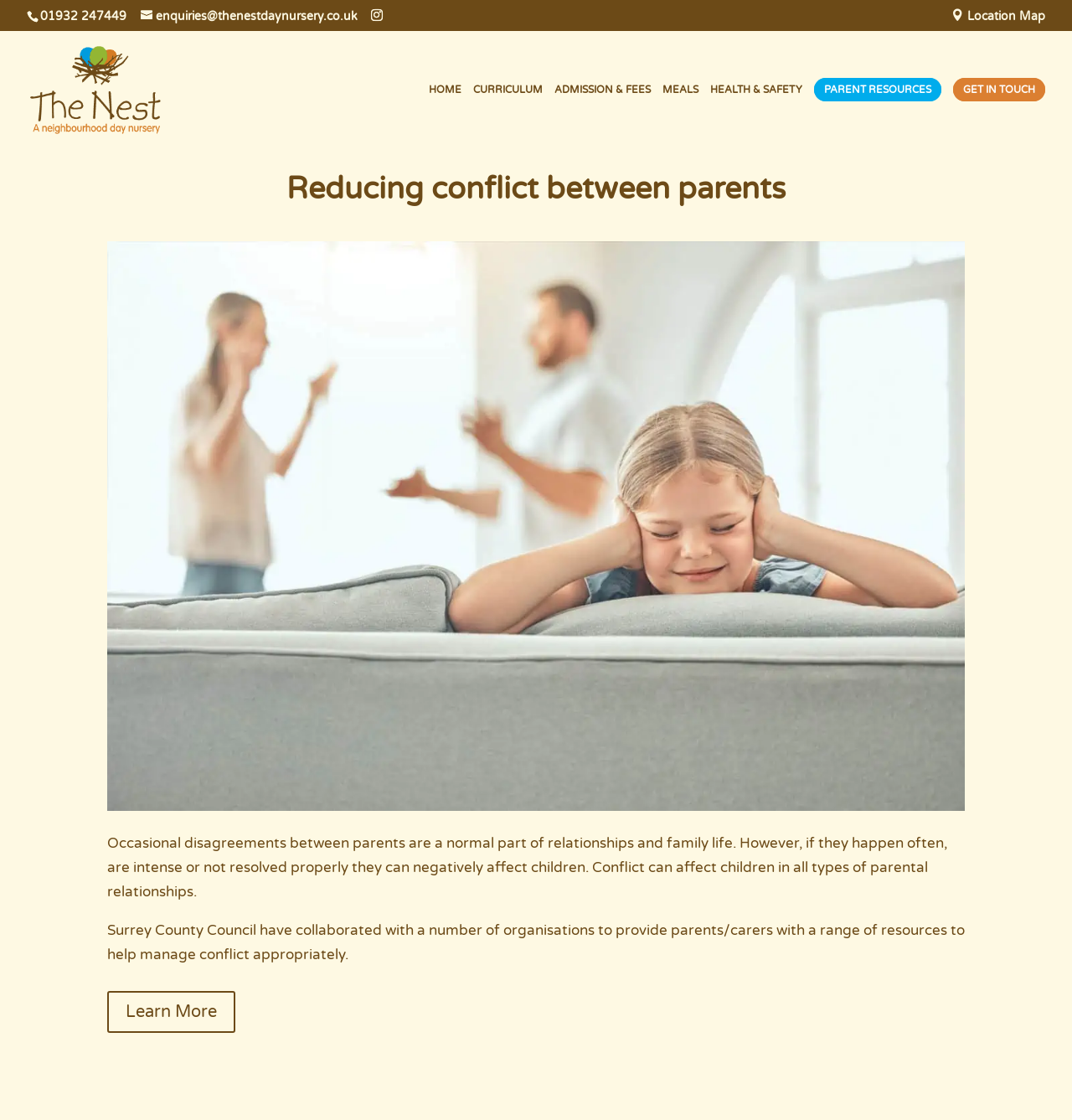What is the purpose of the resources provided by Surrey County Council?
Analyze the image and provide a thorough answer to the question.

I found the purpose by reading the StaticText element that mentions Surrey County Council collaborating with organizations to provide resources to help parents/carers manage conflict appropriately.